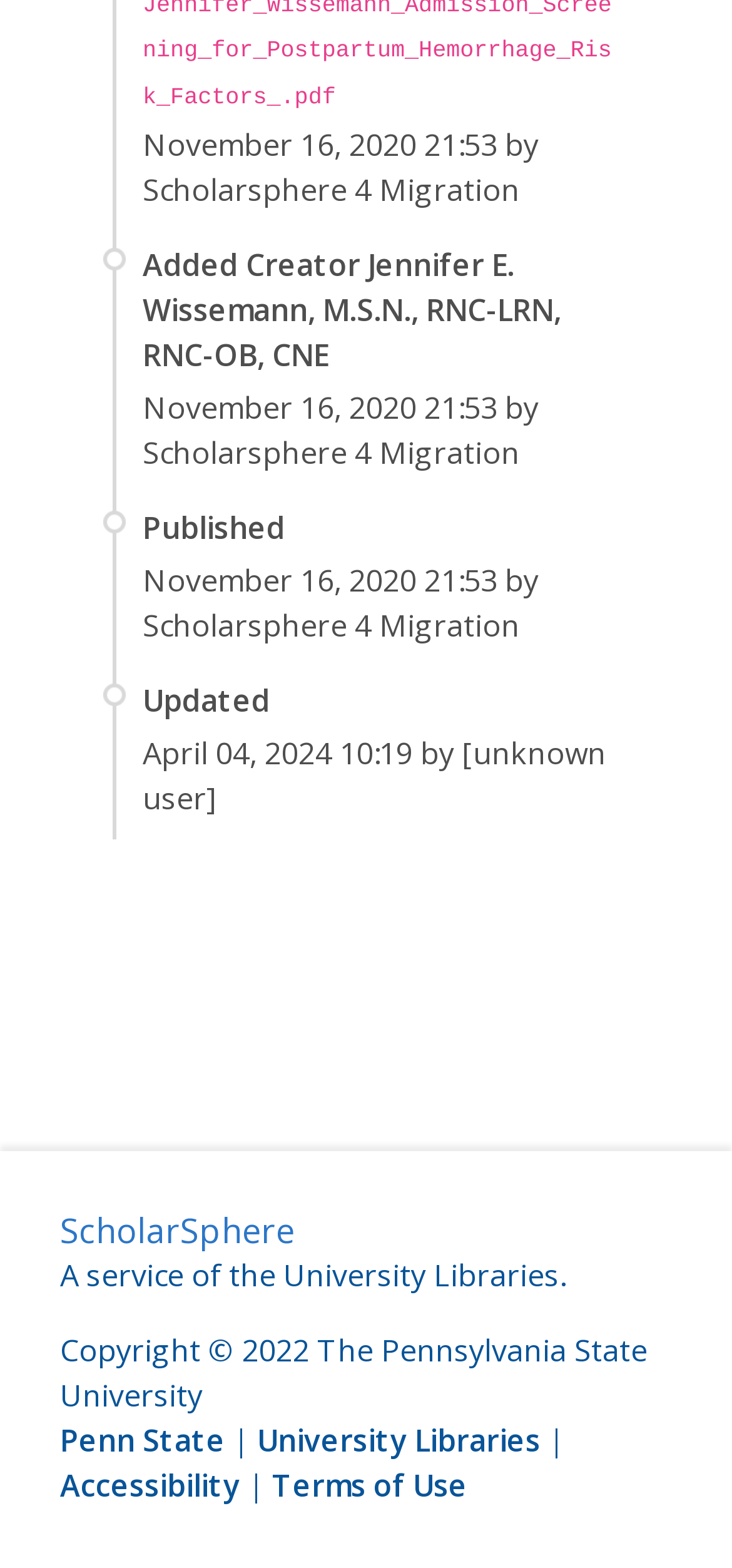Using the details in the image, give a detailed response to the question below:
What is the name of the service provided by the University Libraries?

I found the name of the service by looking at the heading 'ScholarSphere' and the text 'A service of the University Libraries'.